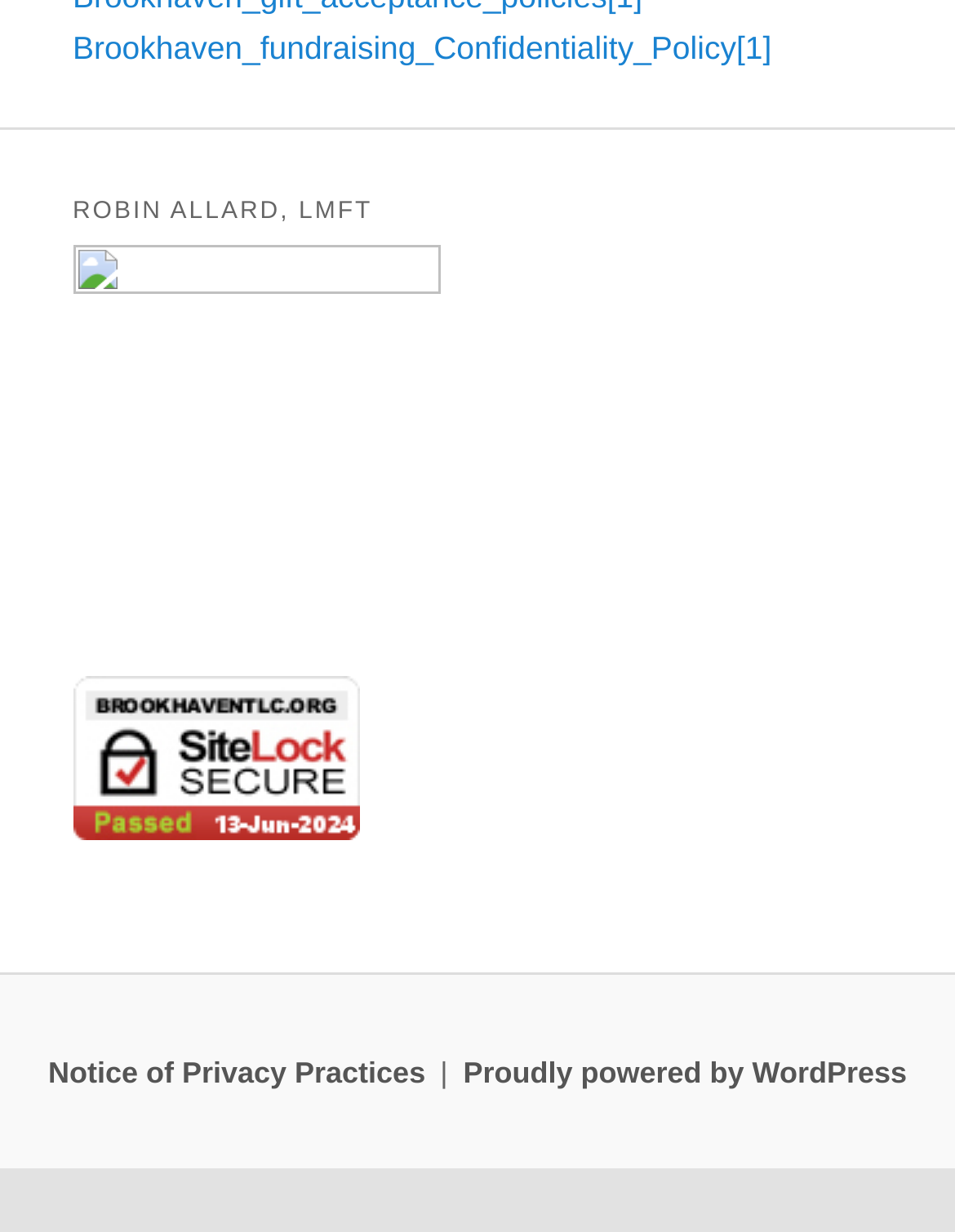What is the purpose of the image 'Website security'?
Please provide a single word or phrase as your answer based on the screenshot.

To indicate website security